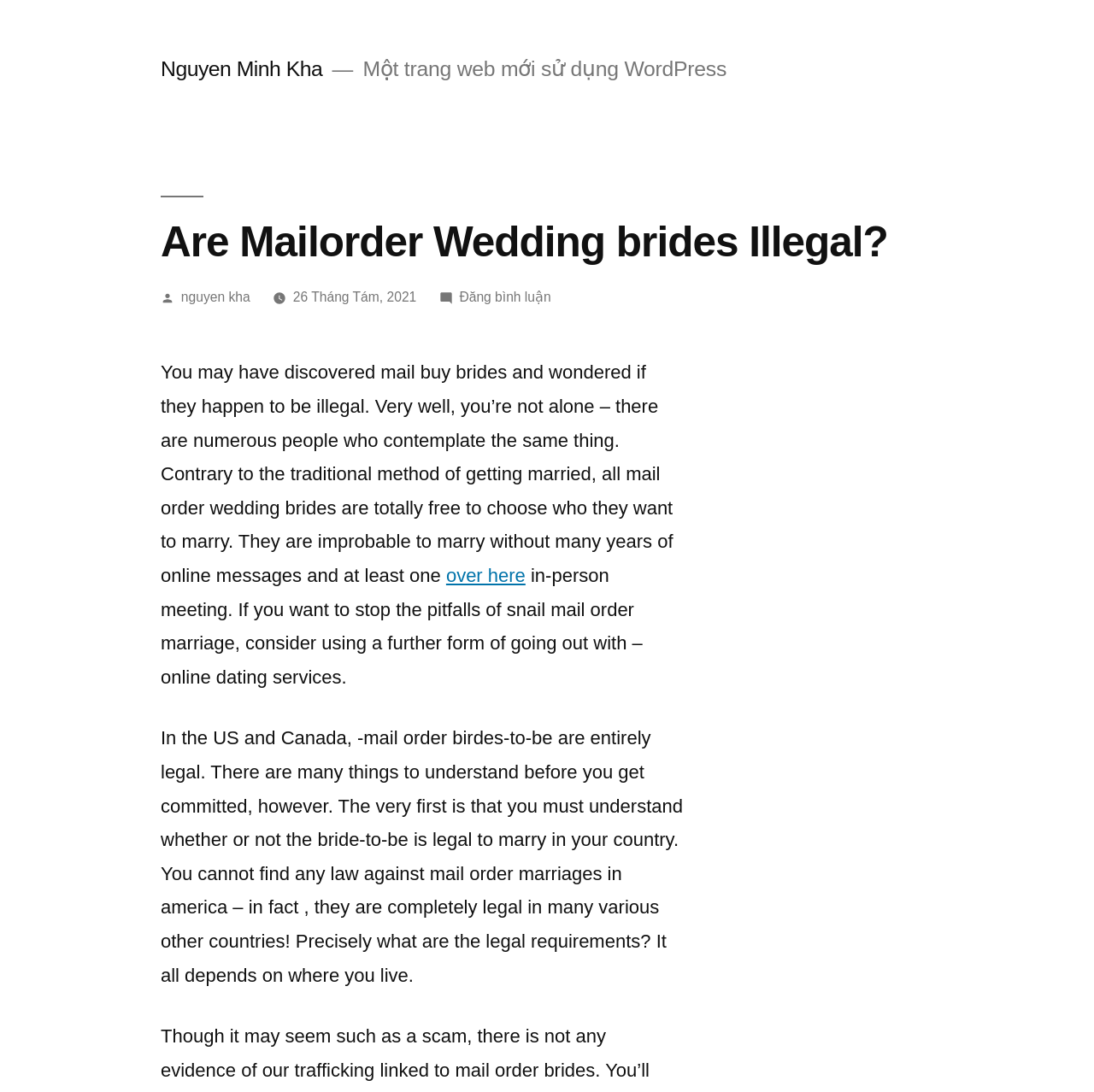Articulate a complete and detailed caption of the webpage elements.

The webpage is about the legality of mail-order brides, with the title "Are Mailorder Wedding brides Illegal?" at the top. Below the title, there is a link to the author's name, "Nguyen Minh Kha", and a brief description of the website, "Một trang web mới sử dụng WordPress", which translates to "A new website using WordPress".

The main content of the webpage is divided into several sections. The first section starts with a heading that repeats the title, followed by the author's name and the date of publication, "26 Tháng Tám, 2021", which translates to "August 26, 2021". Below this, there is a link to leave a comment on the article.

The main article begins with a paragraph that introduces the topic of mail-order brides and their legality. The text explains that mail-order brides are free to choose who they want to marry and are unlikely to marry without online communication and at least one in-person meeting.

The next section provides more information on the legality of mail-order brides in the US and Canada, stating that they are entirely legal. However, there are certain requirements that need to be understood before getting married, such as whether the bride is legal to marry in the country.

Throughout the webpage, there are several links, including one to the author's name, a link to leave a comment, and a link to "over here" within the article. The text is organized in a clear and readable format, with headings and paragraphs that make it easy to follow.